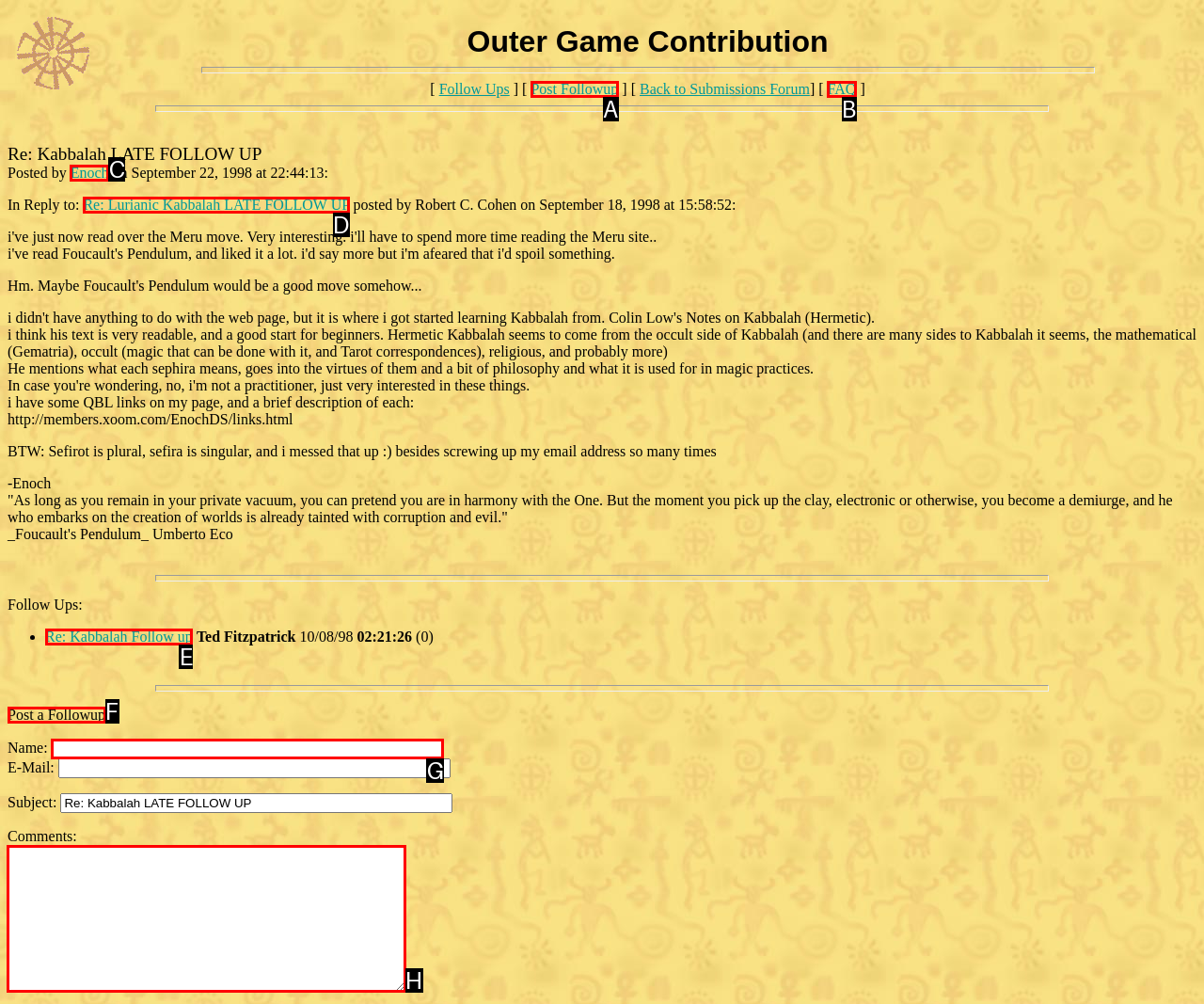Decide which letter you need to select to fulfill the task: login as investor
Answer with the letter that matches the correct option directly.

None